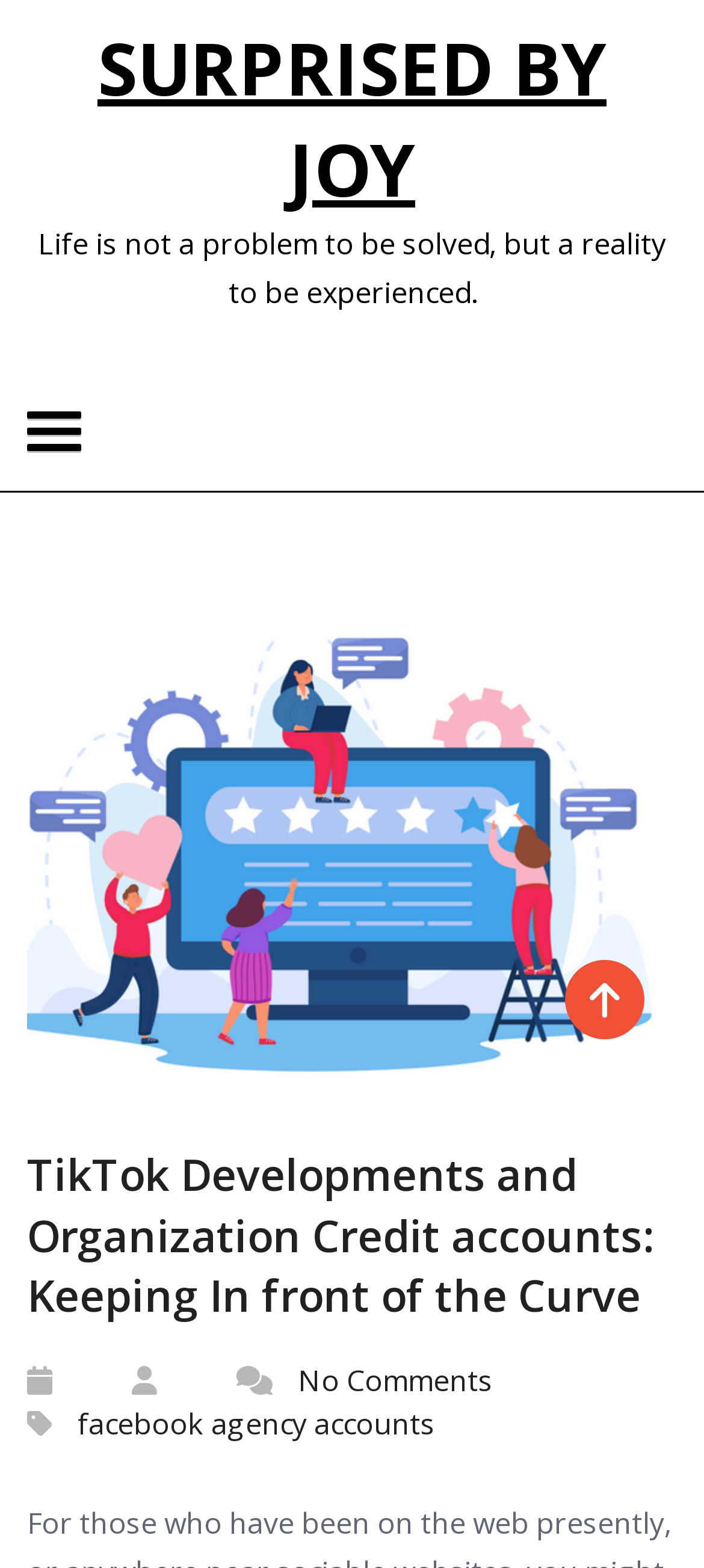Please examine the image and answer the question with a detailed explanation:
How many comments are there on the webpage?

According to the text 'No Comments' at the bottom of the webpage, there are no comments on the webpage.